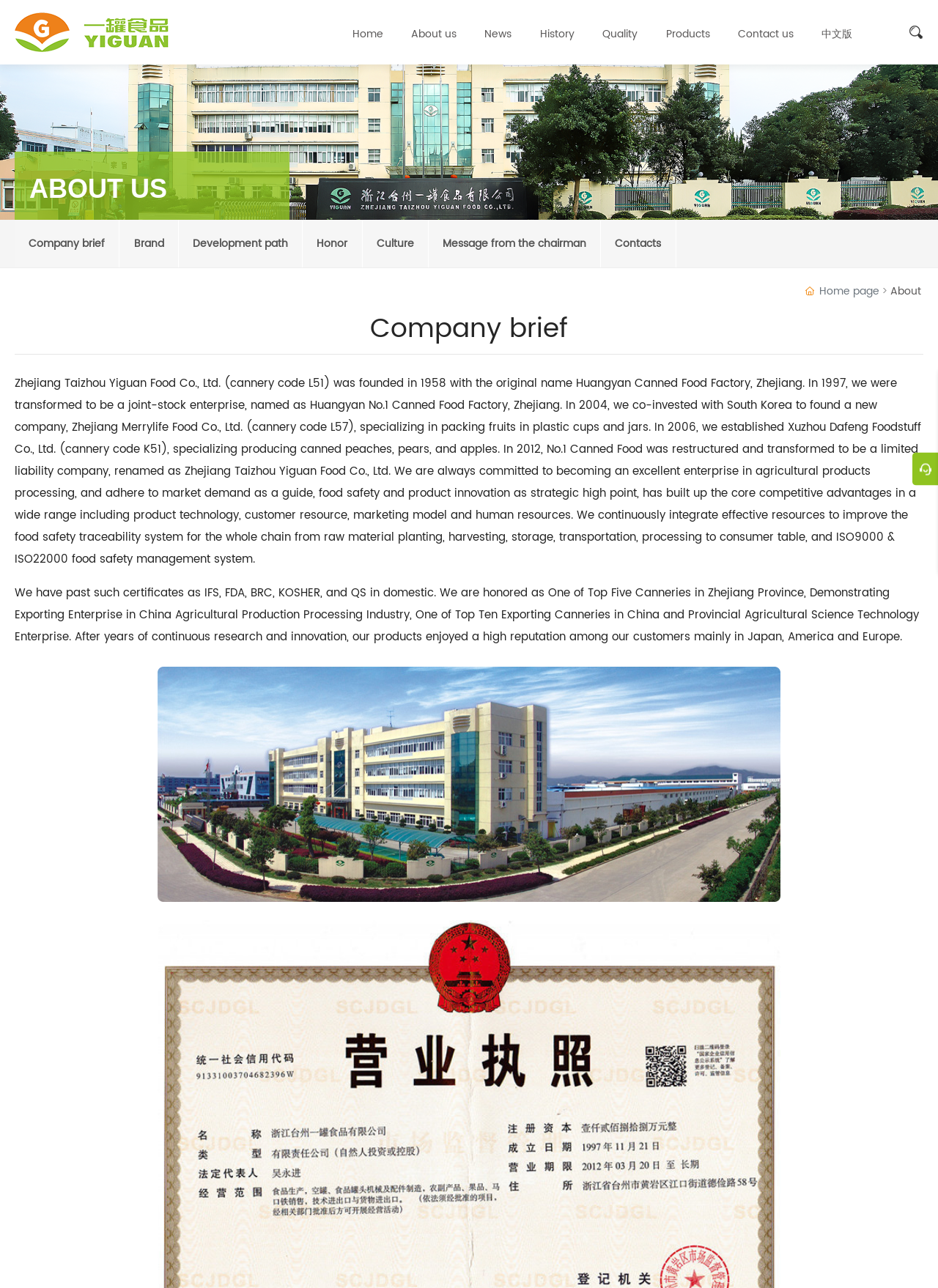Where are the company's main customers located? Please answer the question using a single word or phrase based on the image.

Japan, America, and Europe